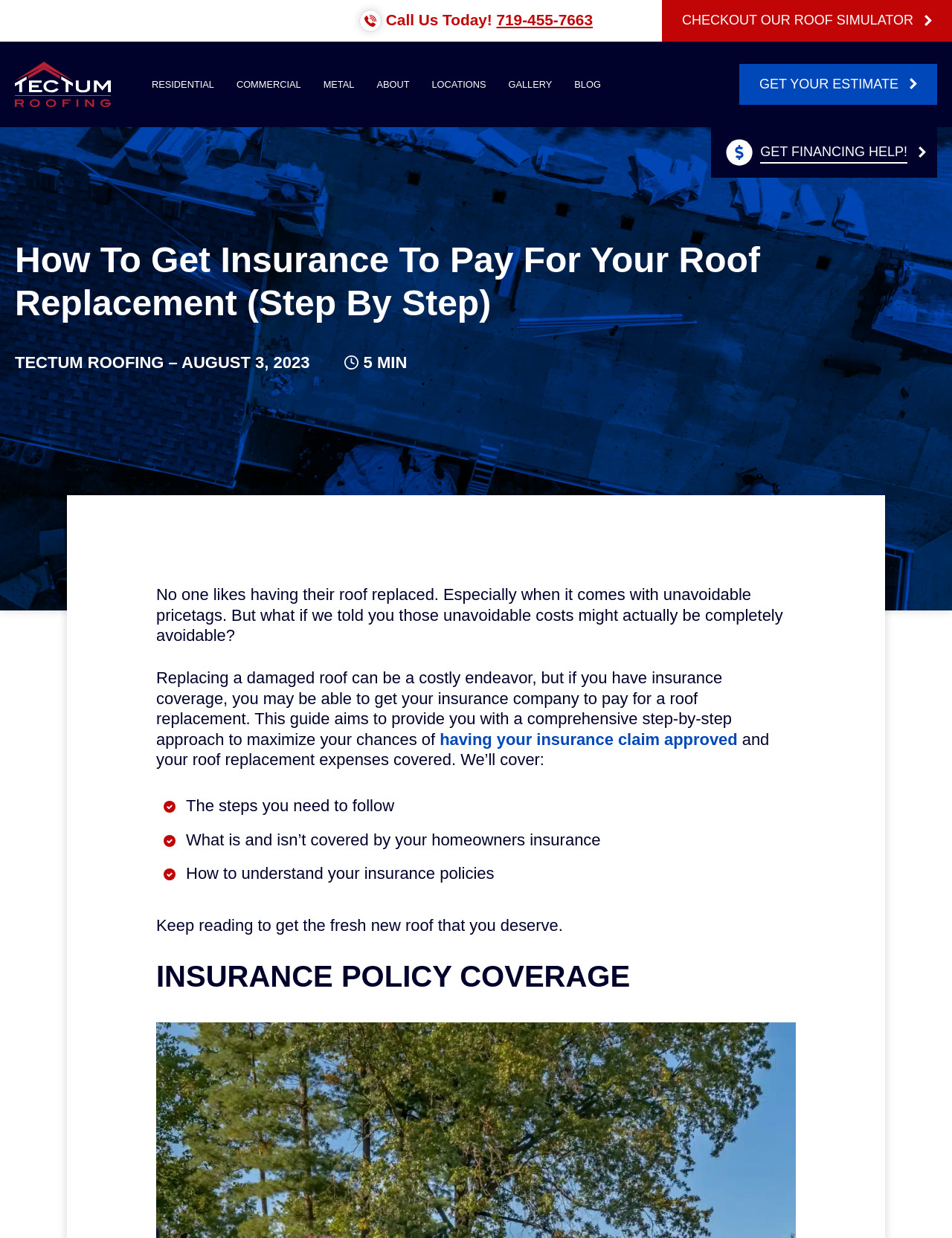Generate an in-depth caption that captures all aspects of the webpage.

This webpage is about how to get insurance to pay for roof replacement. At the top, there is a call-to-action button "Call Us Today!" with a phone number "719-455-7663" next to it. Below that, there is a prominent link "CHECKOUT OUR ROOF SIMULATOR" that spans almost the entire width of the page. 

On the top-left corner, there is a logo "Tectum Roofing" with a navigation menu below it, containing links to different sections of the website, such as "RESIDENTIAL", "COMMERCIAL", "METAL", "ABOUT", "LOCATIONS", "GALLERY", and "BLOG". 

On the right side of the page, there are two prominent links: "GET YOUR ESTIMATE" and "GET FINANCING HELP!". The latter link leads to a section with a header "How To Get Insurance To Pay For Your Roof Replacement (Step By Step)" and an image of apartment building roof replacement by workers. 

Below the image, there is a heading "TECTUM ROOFING – AUGUST 3, 2023" with a timestamp "5 MIN" next to it. The main content of the page starts with a paragraph explaining the importance of getting insurance to pay for roof replacement, followed by a step-by-step guide on how to do so. The guide is divided into sections, including "The steps you need to follow", "What is and isn’t covered by your homeowners insurance", and "How to understand your insurance policies".